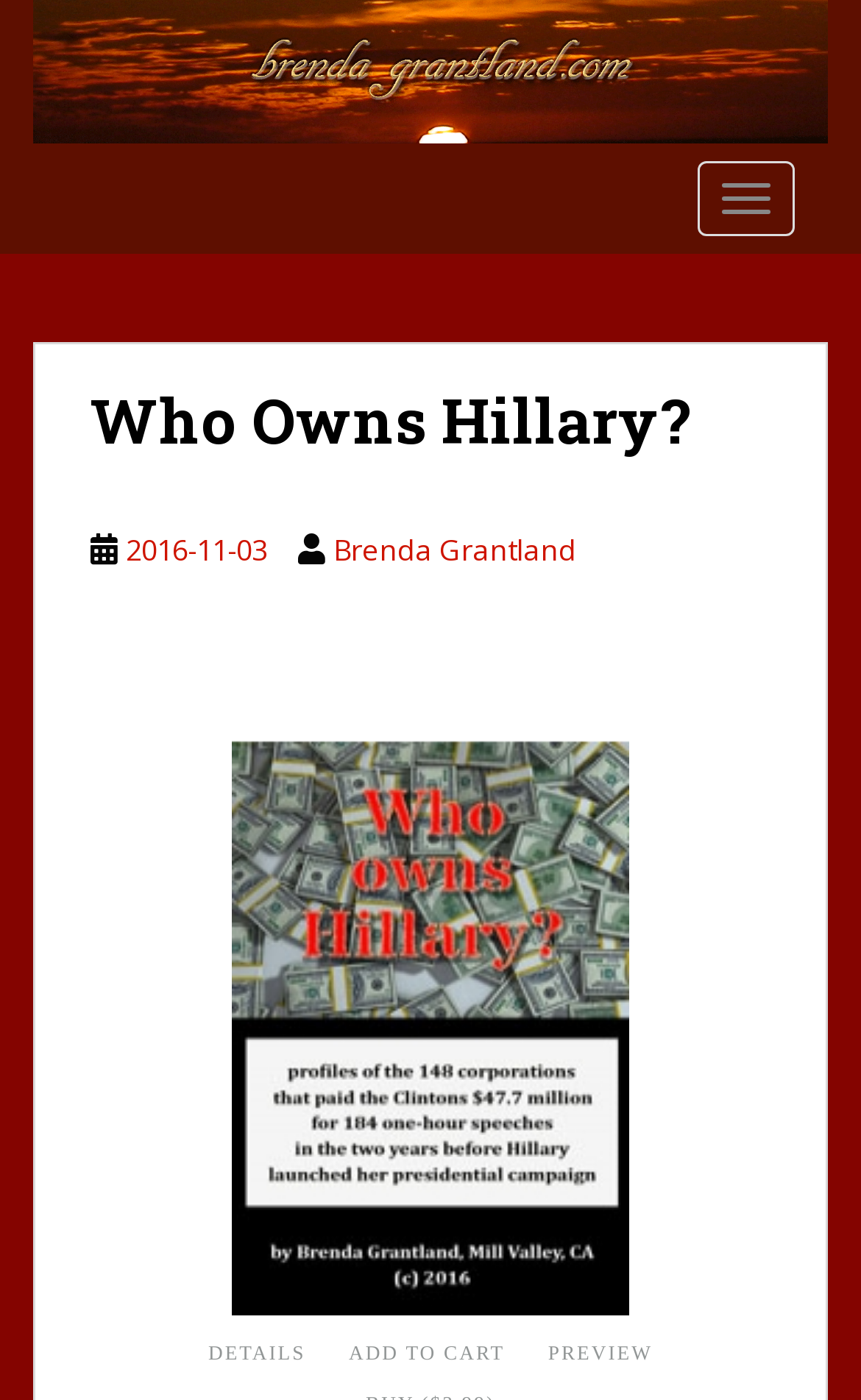Give a full account of the webpage's elements and their arrangement.

The webpage appears to be a product or article page, with a focus on the topic "Who Owns Hillary?" by Brenda Grantland. At the top-left corner, there is a link to the author's name, "Brenda Grantland", accompanied by a small image of the author. 

On the top-right side, there is a button labeled "TOGGLE NAVIGATION". Below this button, there is a header section that contains the main title "Who Owns Hillary?" in a large font size. This title is followed by a smaller text indicating the publication date, "2016-11-03". 

The author's name, "Brenda Grantland", appears again in the header section, this time as a link. The header section also contains three links at the bottom: "DETAILS", "ADD TO CART", and "PREVIEW", which are likely related to the product or article being presented.

Further down the page, there is a repetition of the main title "Who Owns Hillary?" in a smaller font size, positioned near the middle of the page.